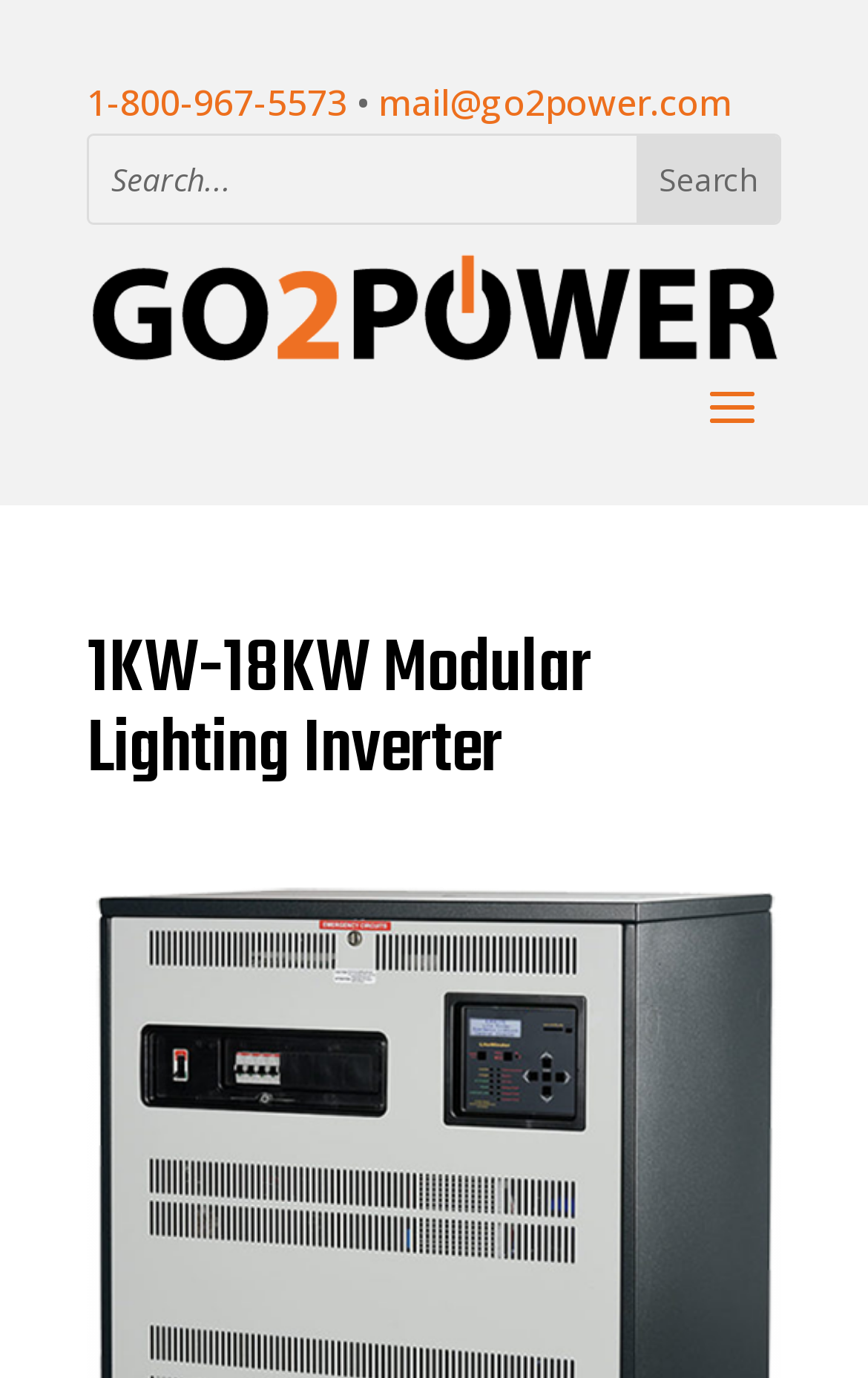What is the phone number for customer support?
Based on the image, answer the question with a single word or brief phrase.

1-800-967-5573